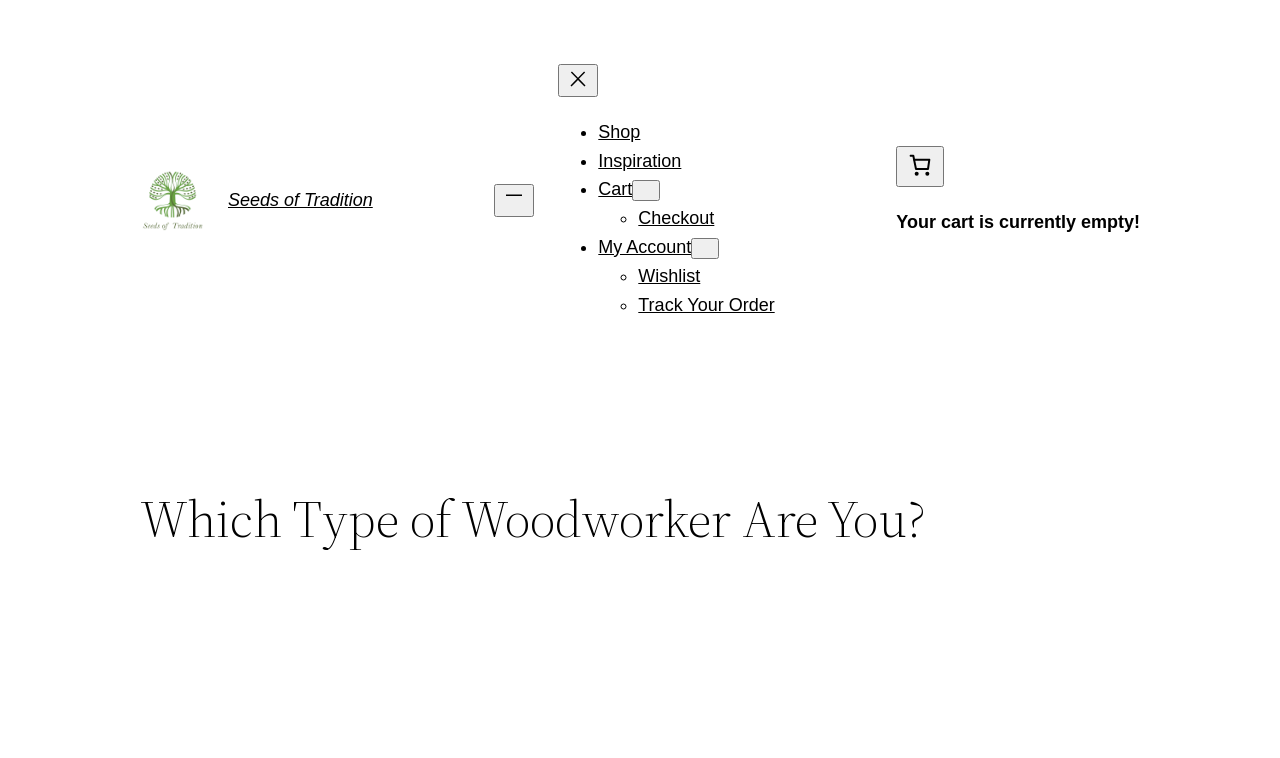Please find the bounding box for the following UI element description. Provide the coordinates in (top-left x, top-left y, bottom-right x, bottom-right y) format, with values between 0 and 1: Inspiration

[0.486, 0.106, 0.551, 0.144]